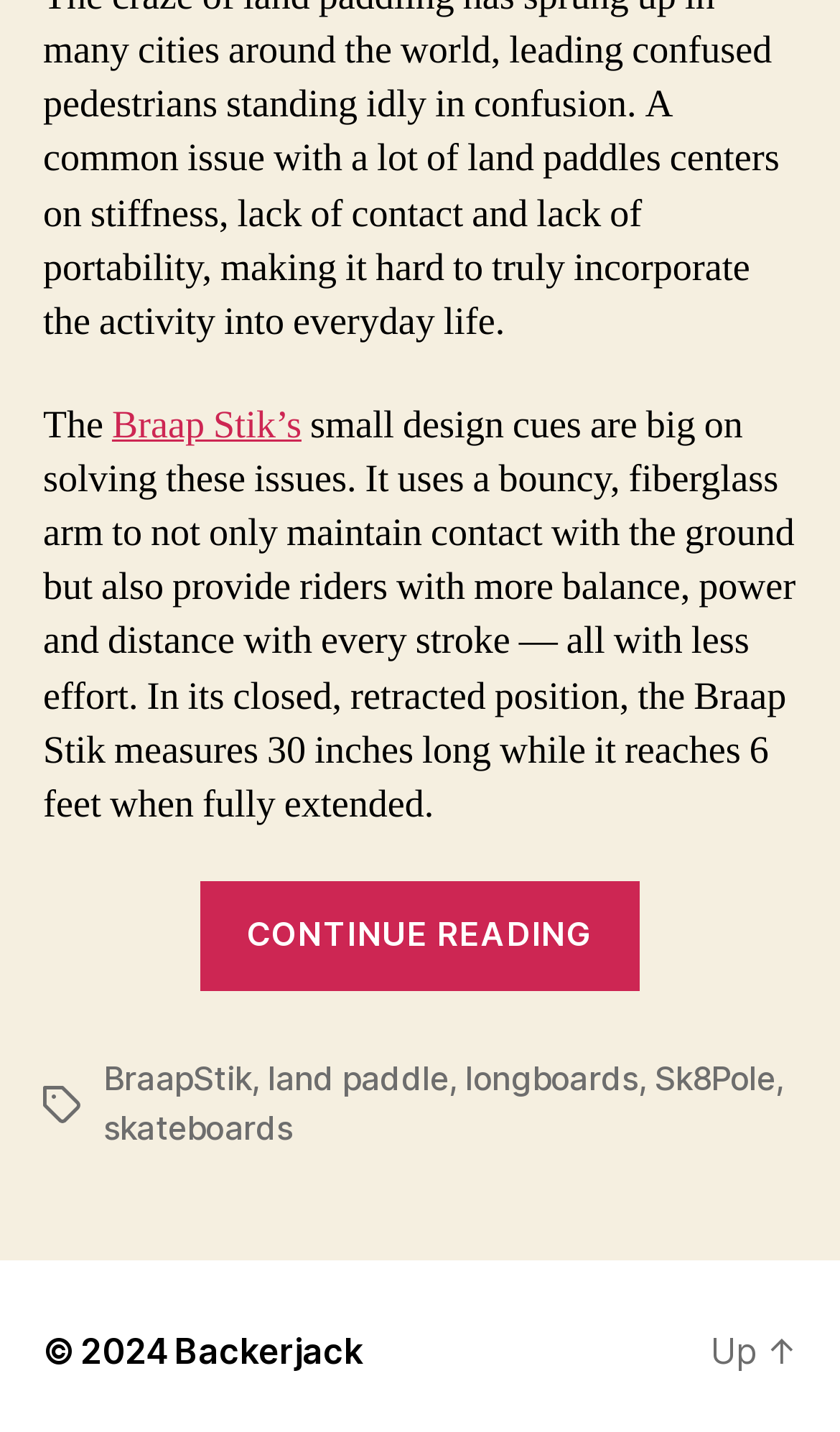For the following element description, predict the bounding box coordinates in the format (top-left x, top-left y, bottom-right x, bottom-right y). All values should be floating point numbers between 0 and 1. Description: Sk8Pole

[0.779, 0.739, 0.923, 0.768]